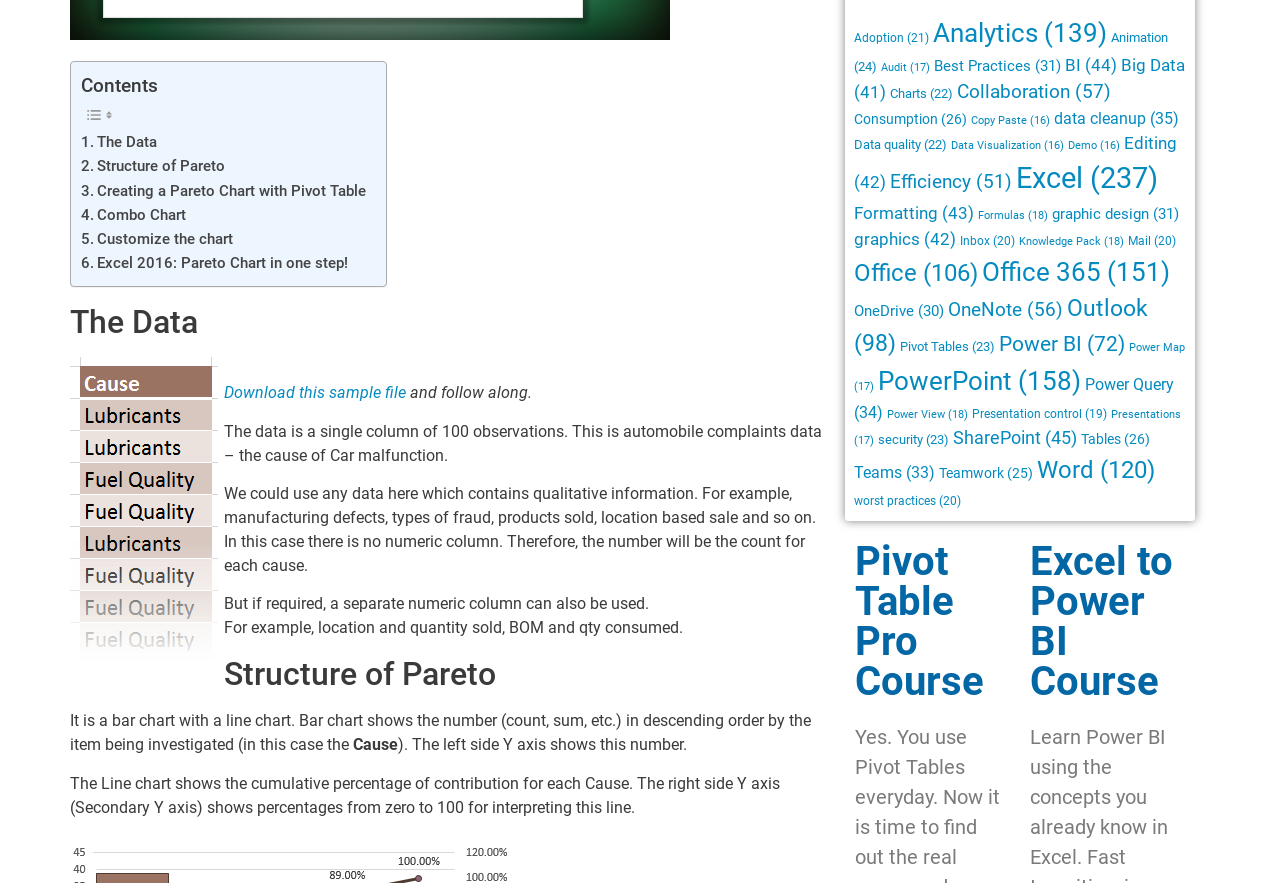Identify the bounding box coordinates for the UI element described by the following text: "Outlook (98)". Provide the coordinates as four float numbers between 0 and 1, in the format [left, top, right, bottom].

[0.667, 0.334, 0.897, 0.404]